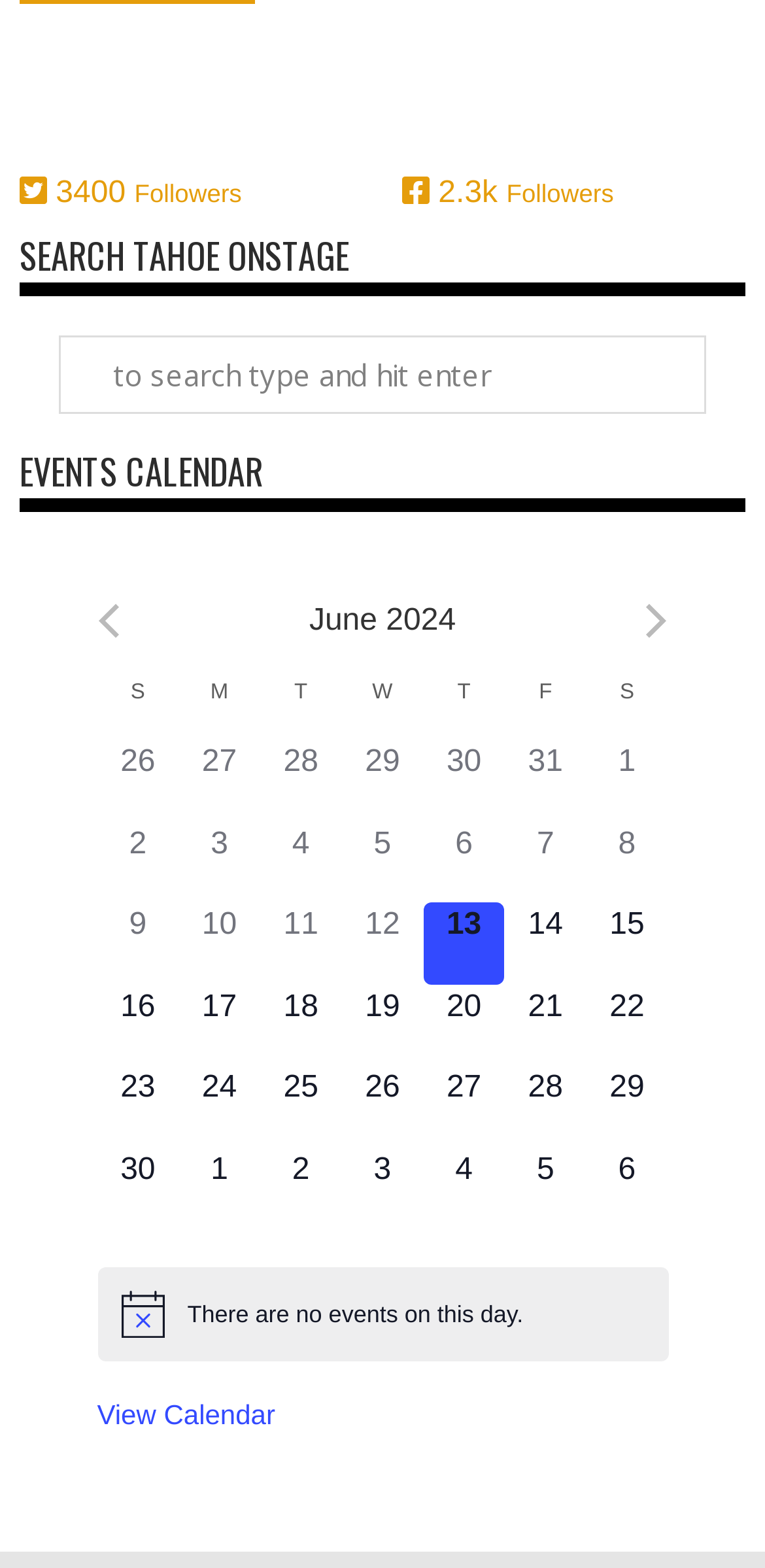Identify the bounding box coordinates for the region of the element that should be clicked to carry out the instruction: "Search for something". The bounding box coordinates should be four float numbers between 0 and 1, i.e., [left, top, right, bottom].

None